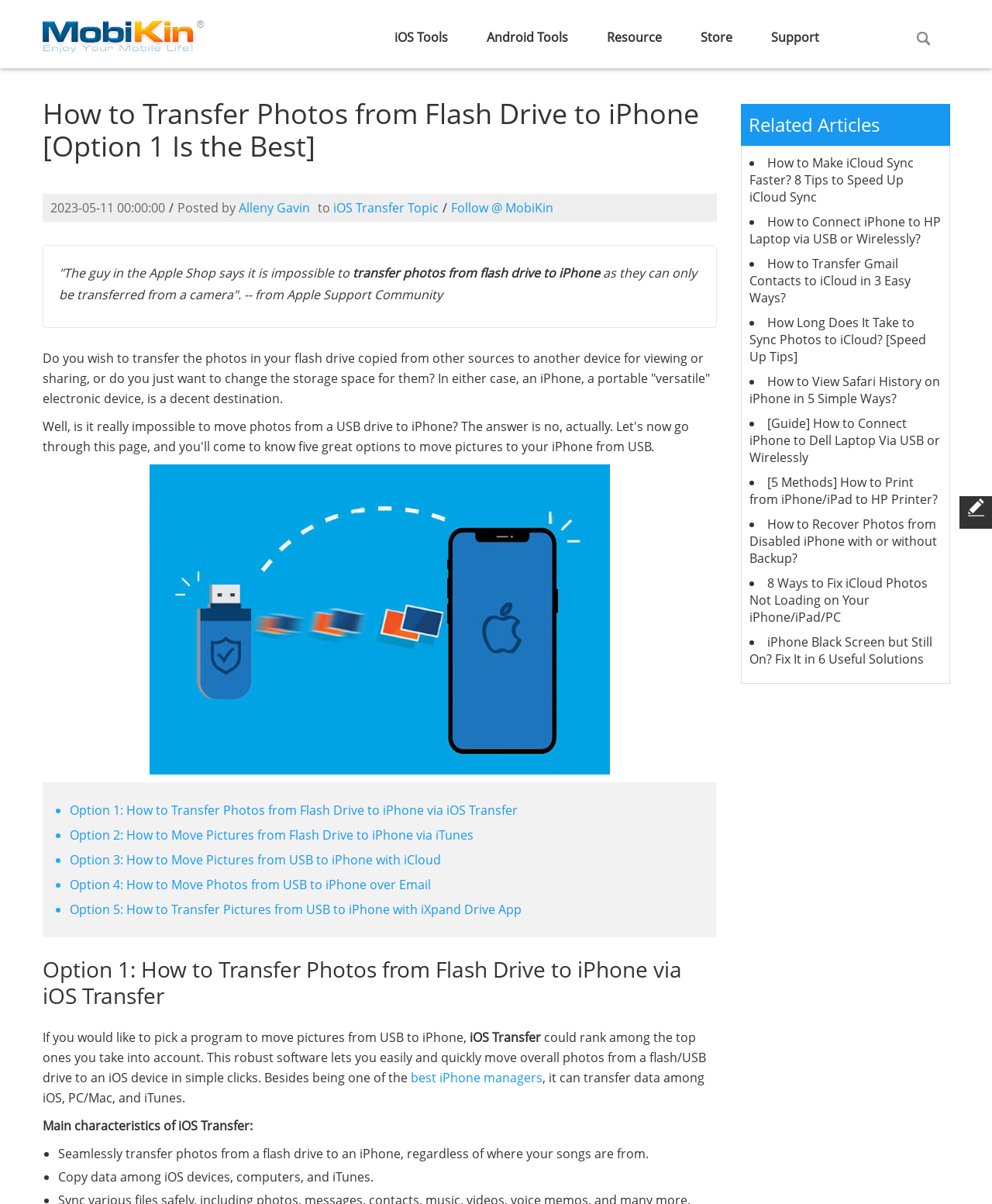What is the name of the software recommended for transferring photos from flash drive to iPhone?
Provide an in-depth and detailed explanation in response to the question.

The article recommends using iOS Transfer software to transfer photos from a flash drive to an iPhone. This software is described as a robust tool that can easily and quickly move overall photos from a flash/USB drive to an iOS device in simple clicks.